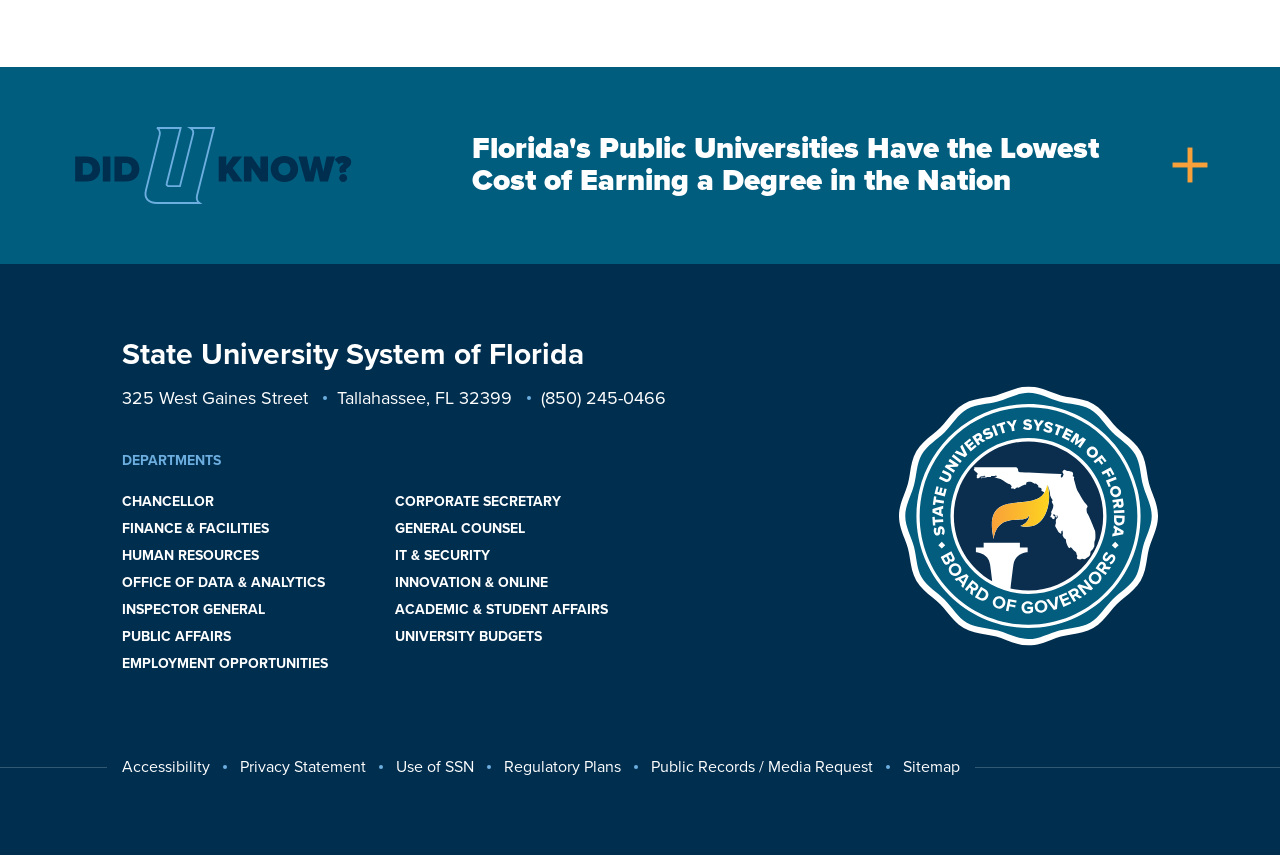Could you highlight the region that needs to be clicked to execute the instruction: "View the Sitemap"?

[0.705, 0.886, 0.75, 0.909]